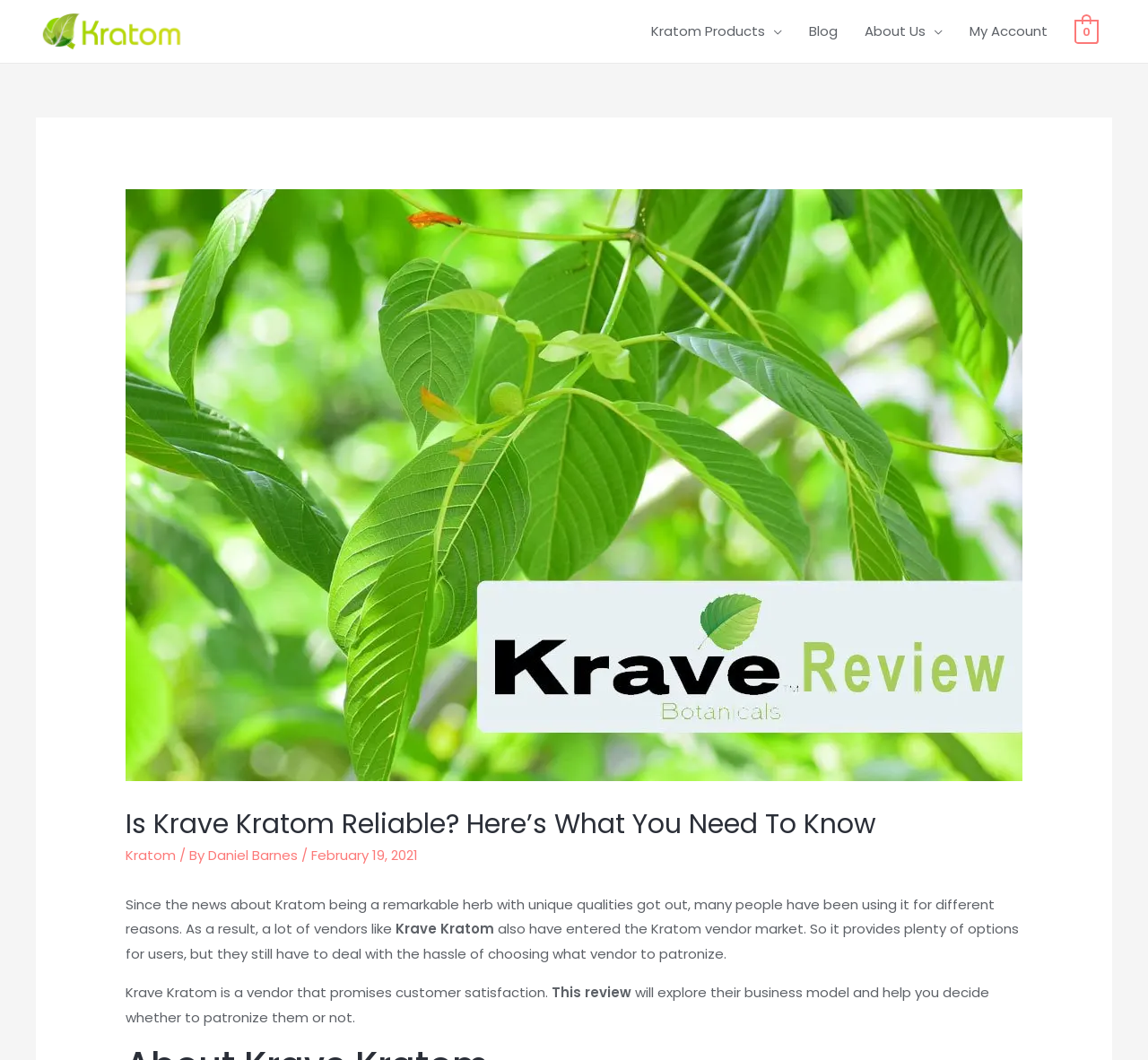Determine the main headline from the webpage and extract its text.

Is Krave Kratom Reliable? Here’s What You Need To Know